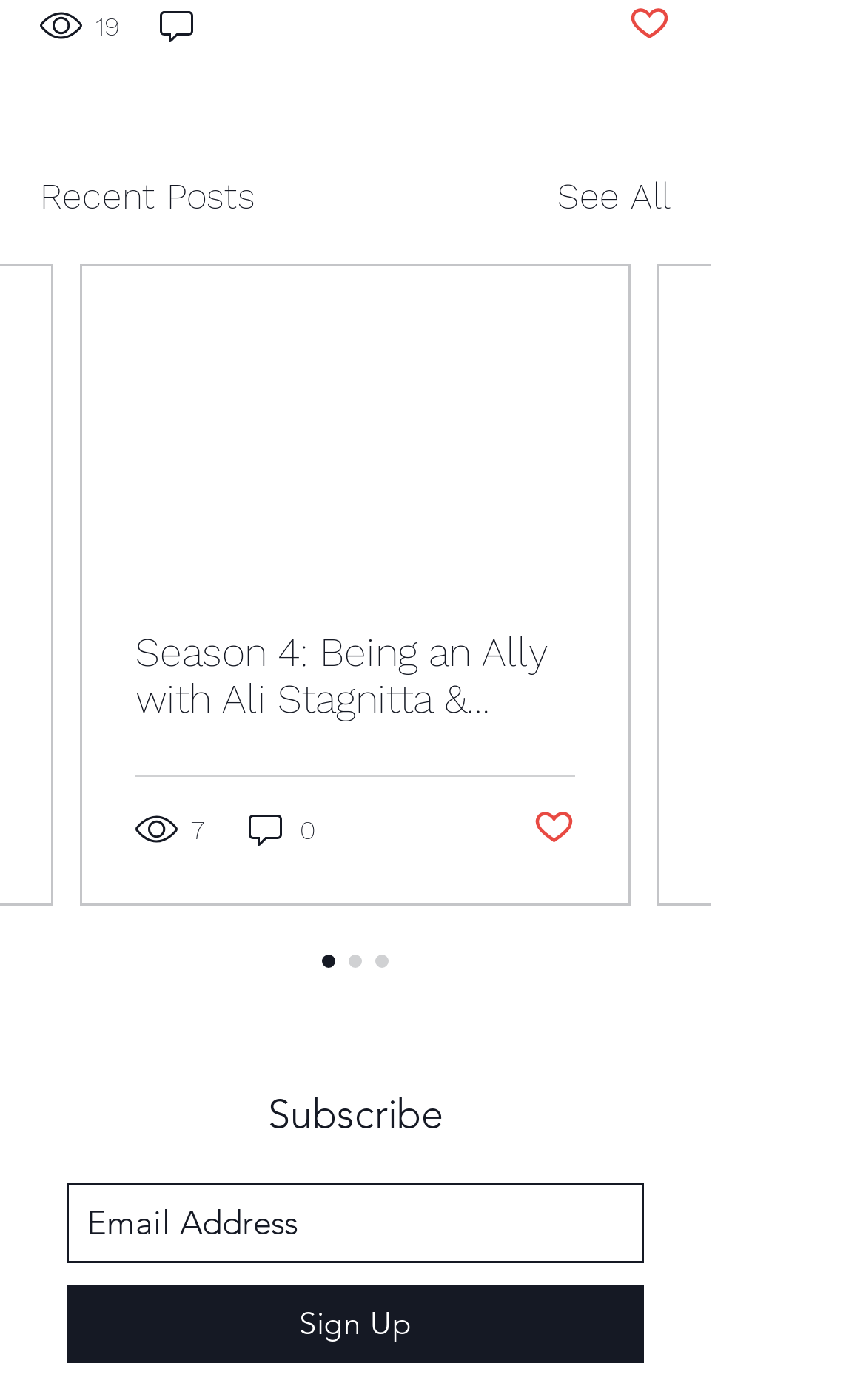Determine the bounding box coordinates of the clickable element to achieve the following action: 'Like a post'. Provide the coordinates as four float values between 0 and 1, formatted as [left, top, right, bottom].

[0.615, 0.576, 0.664, 0.609]